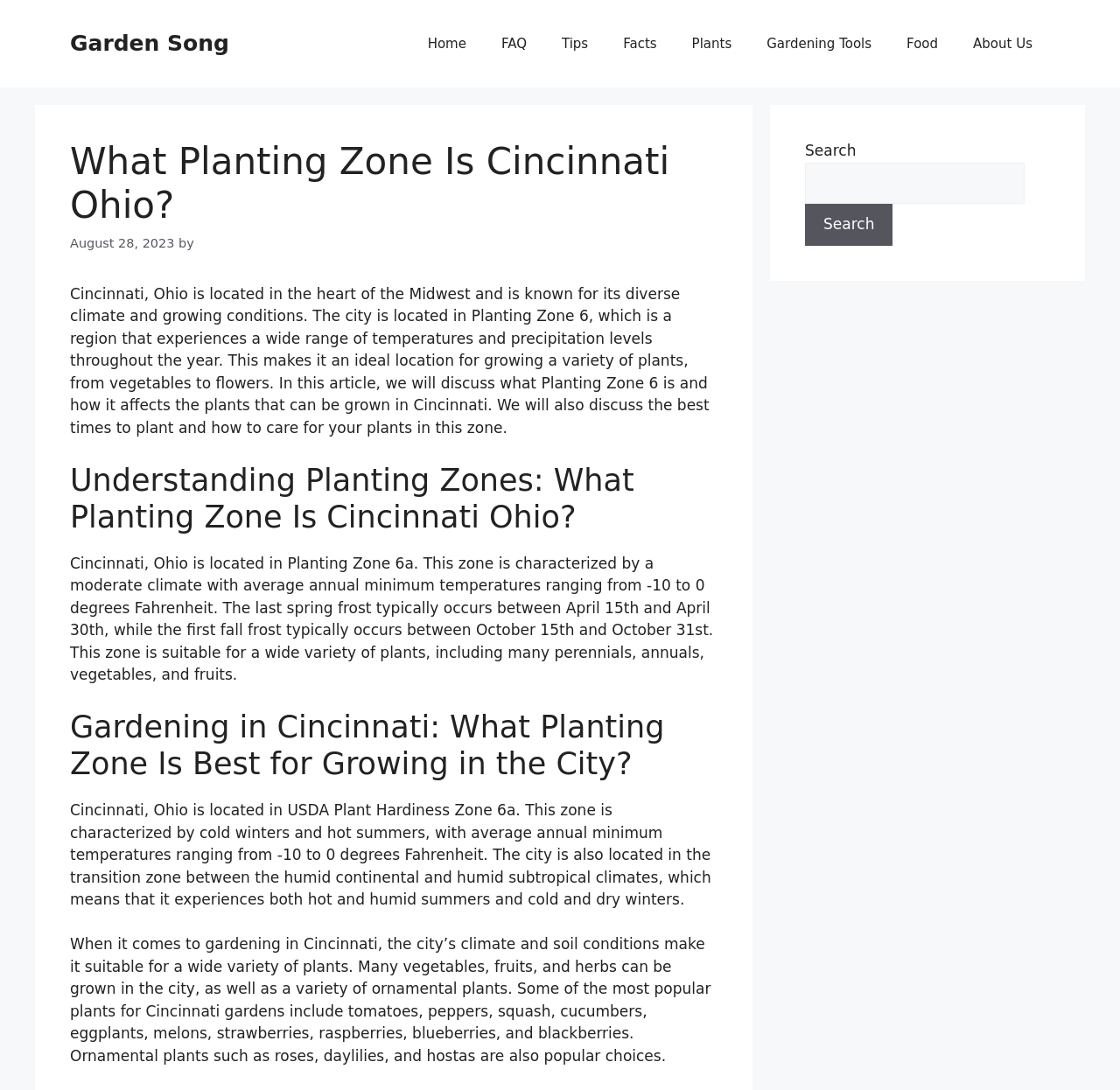Identify the bounding box coordinates of the area that should be clicked in order to complete the given instruction: "Click on the 'Plants' link". The bounding box coordinates should be four float numbers between 0 and 1, i.e., [left, top, right, bottom].

[0.602, 0.016, 0.669, 0.064]